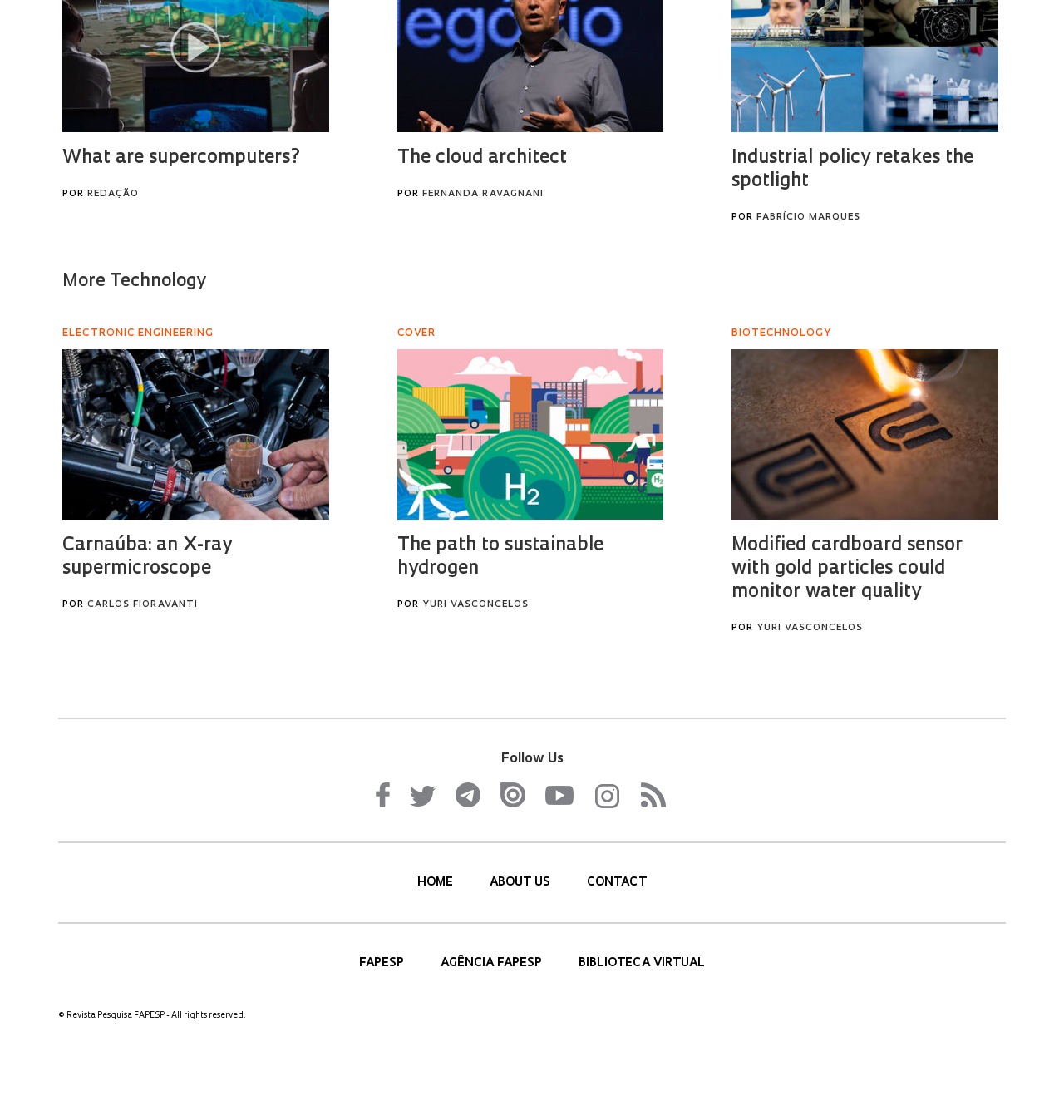Answer the question with a brief word or phrase:
What is the copyright information?

© Revista Pesquisa FAPESP